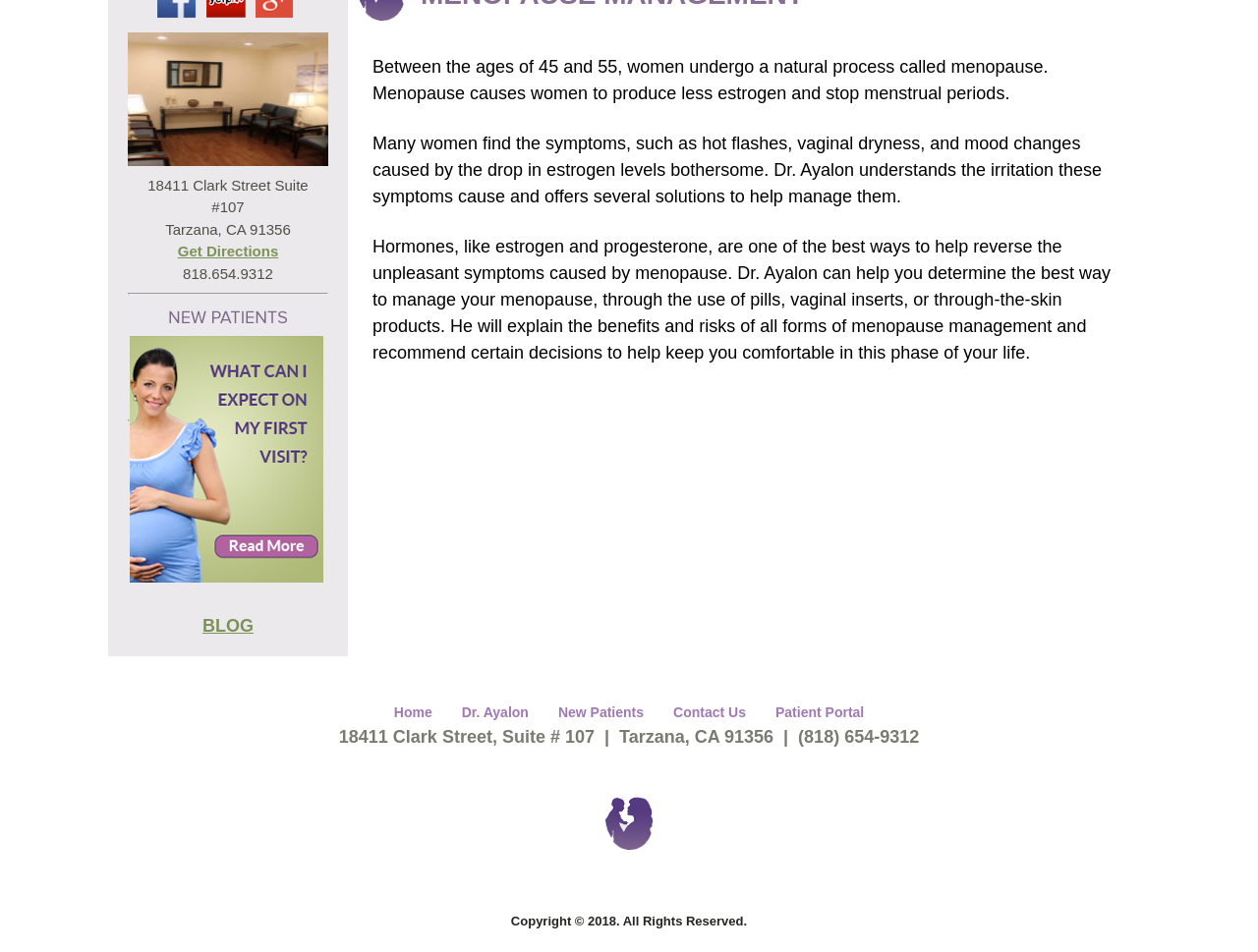Provide the bounding box coordinates of the UI element that matches the description: "alt="Yelp"".

[0.163, 0.012, 0.202, 0.03]